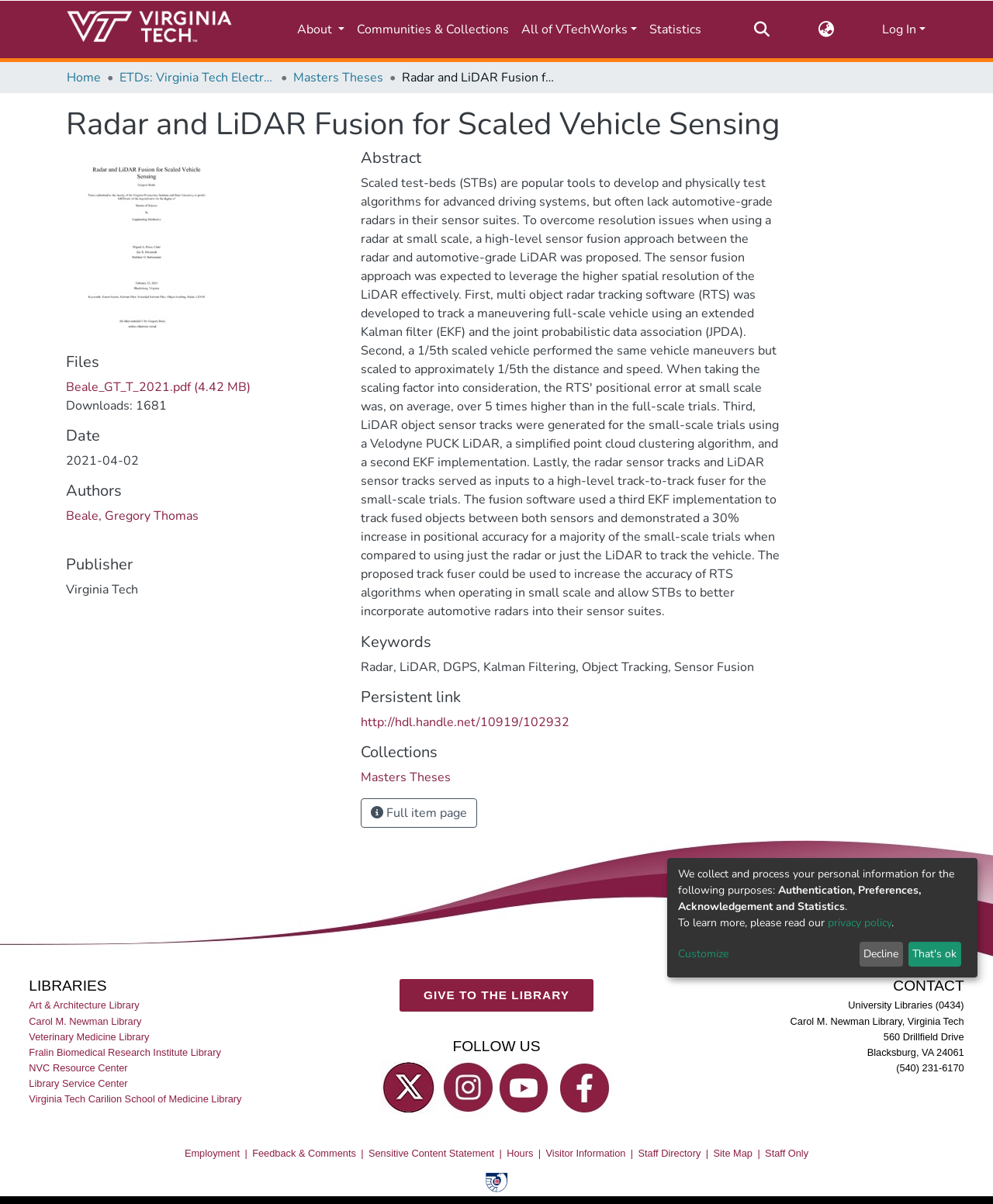Provide the bounding box coordinates of the HTML element described by the text: "Library Service Center".

[0.029, 0.893, 0.131, 0.906]